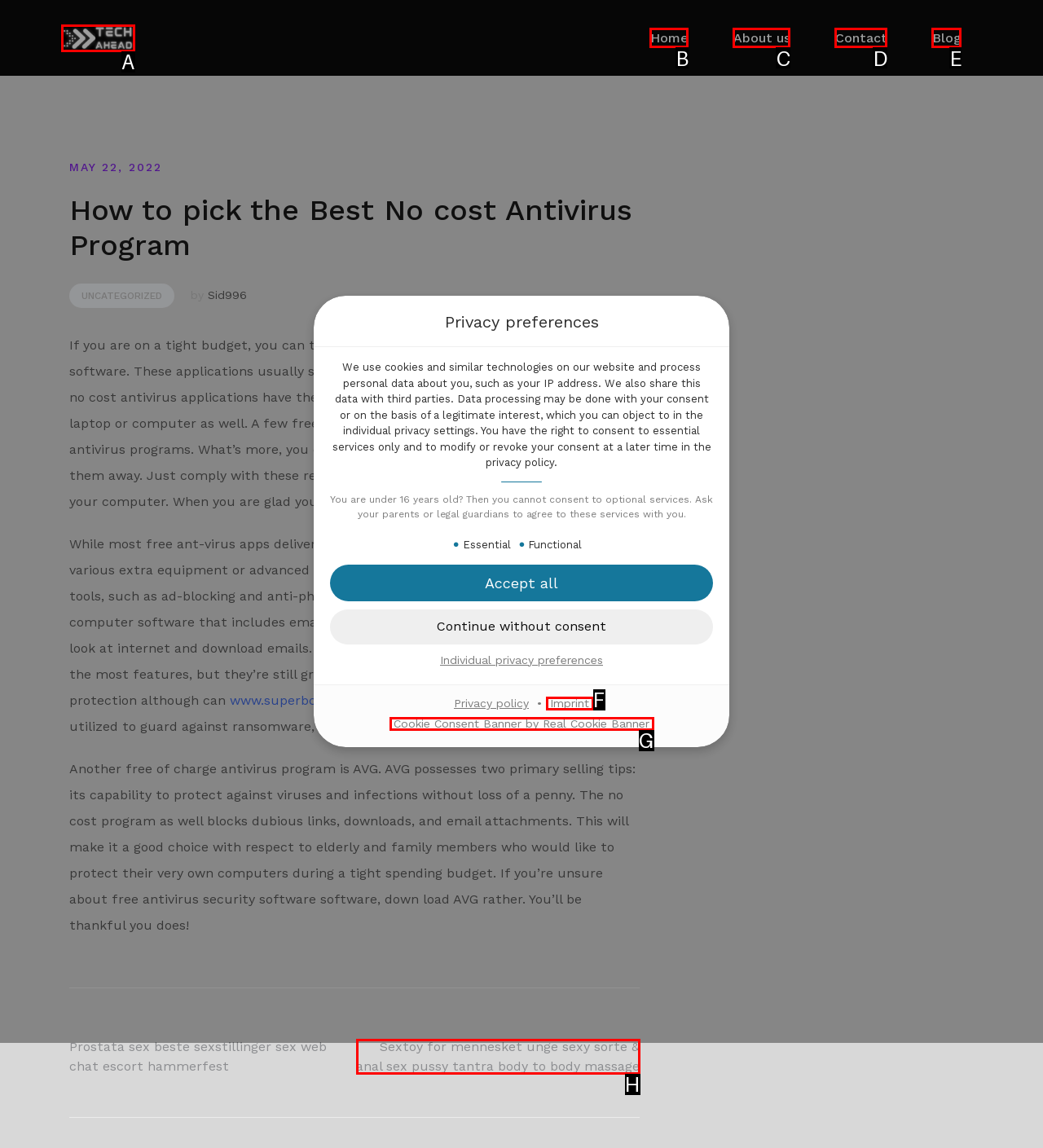Tell me the letter of the option that corresponds to the description: alt="Tech Ahead"
Answer using the letter from the given choices directly.

A